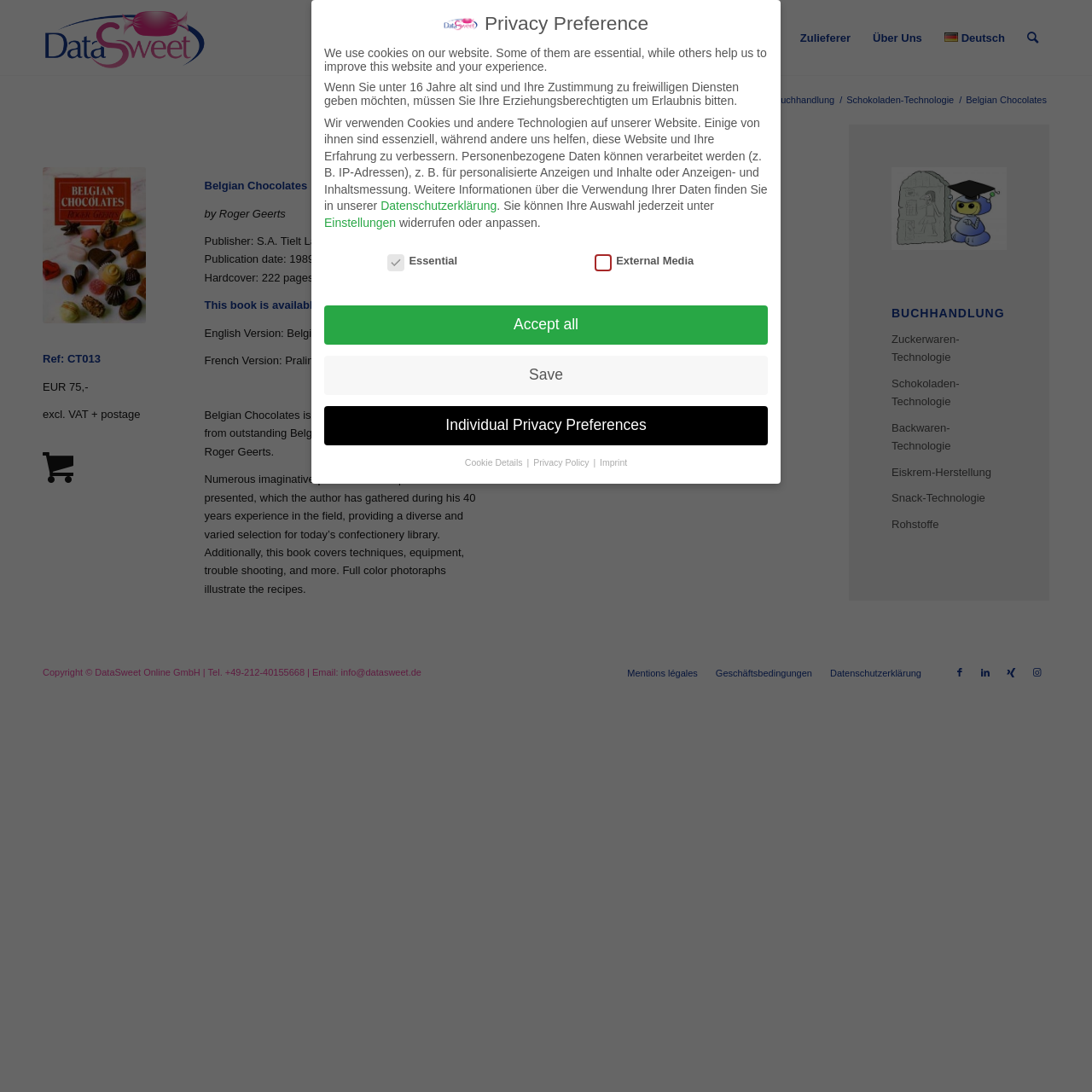Convey a detailed summary of the webpage, mentioning all key elements.

The webpage is about Belgian Chocolates, specifically a book titled "Belgian Chocolates" by Roger Geerts. At the top, there is a menu bar with several menu items, including "Willkommen", "Dienstleistungen", "Onlineshops", "Zulieferer", "Über Uns", "Deutsch", and "Suche". Below the menu bar, there is a breadcrumb navigation showing the current location as "Startseite > Onlineshops > Buchhandlung > Belgian Chocolates".

The main content area is divided into two sections. On the left, there is a section with a heading "Belgian Chocolates" and a subheading "by Roger Geerts". Below the heading, there is a description of the book, including its publication date, publisher, and a brief summary of its content. There are also several links to related pages, including "Content", "Introduction", "Utensils", and "Basic Recipes".

On the right, there is a complementary section with an image of a professor and a heading "BUCHHANDLUNG". Below the heading, there are several links to related topics, including "Zuckerwaren-Technologie", "Schokoladen-Technologie", and "Backwaren-Technologie".

At the bottom of the page, there is a footer section with copyright information, contact details, and links to social media platforms. There are also several links to legal pages, including "Mentions légales", "Geschäftsbedingungen", and "Datenschutzerklärung". Additionally, there is a section about privacy preferences, explaining the use of cookies on the website.